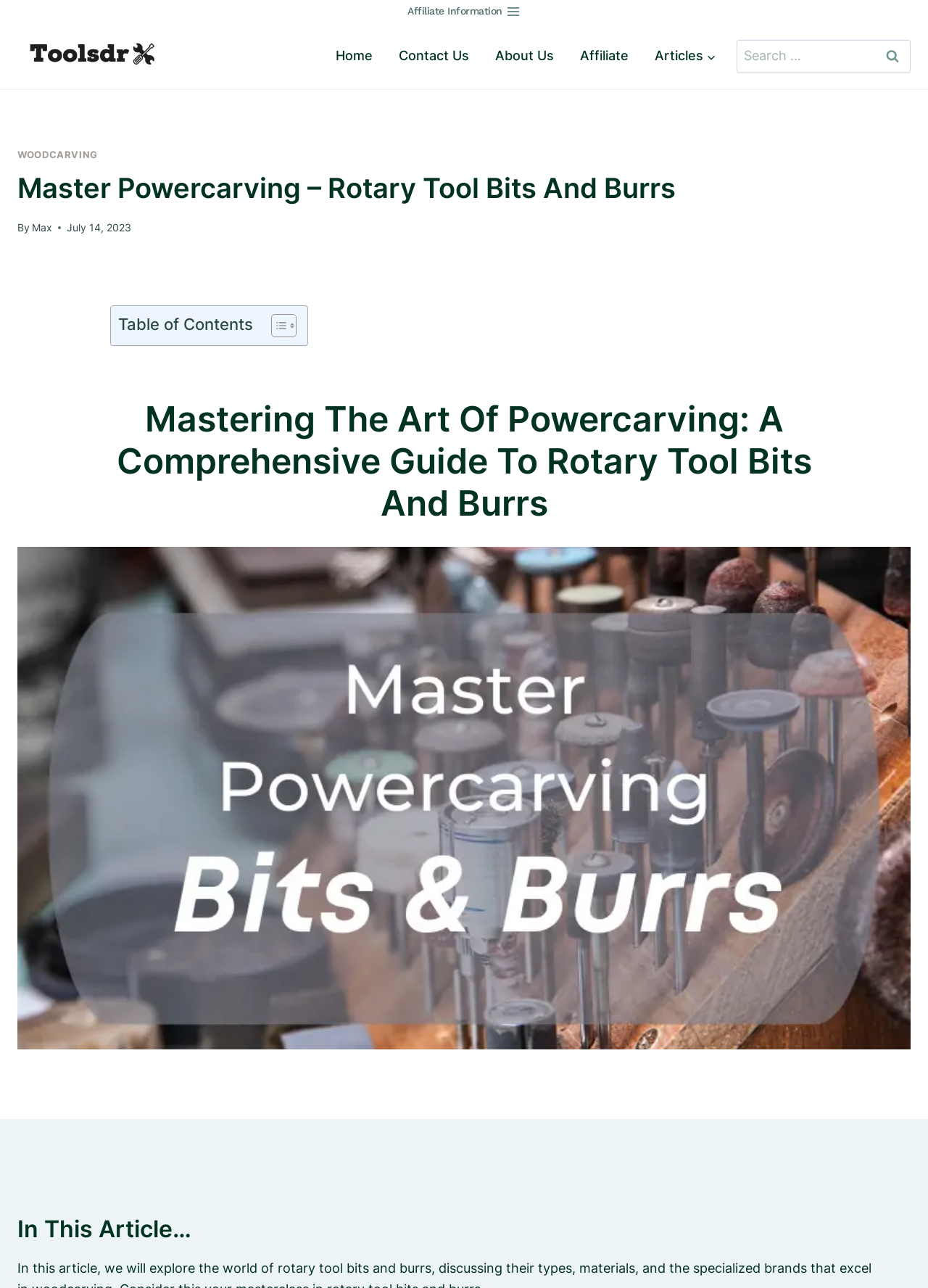Predict the bounding box for the UI component with the following description: "Endometriosis".

None